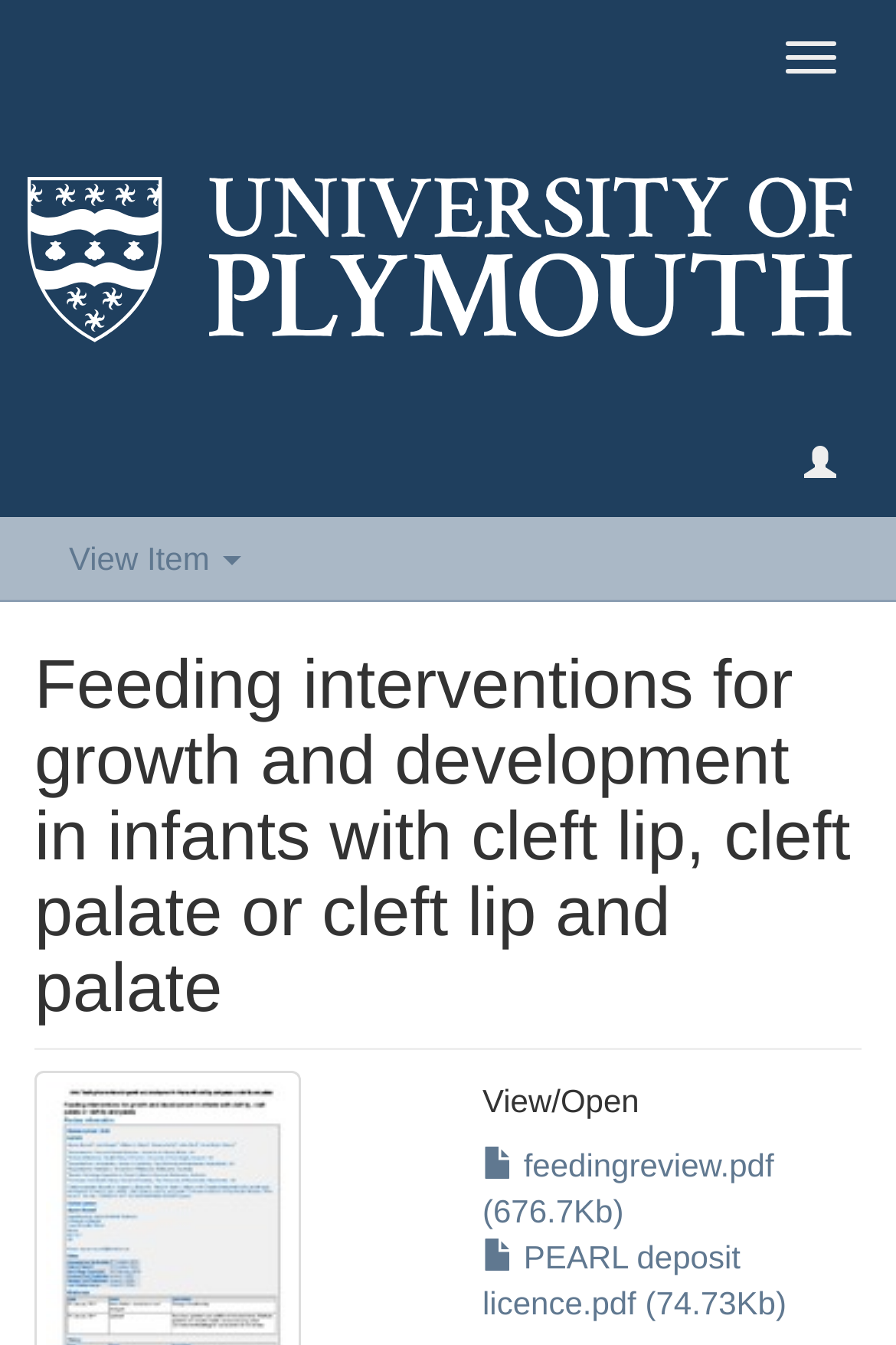How many links are available on this webpage?
Based on the image, give a concise answer in the form of a single word or short phrase.

3